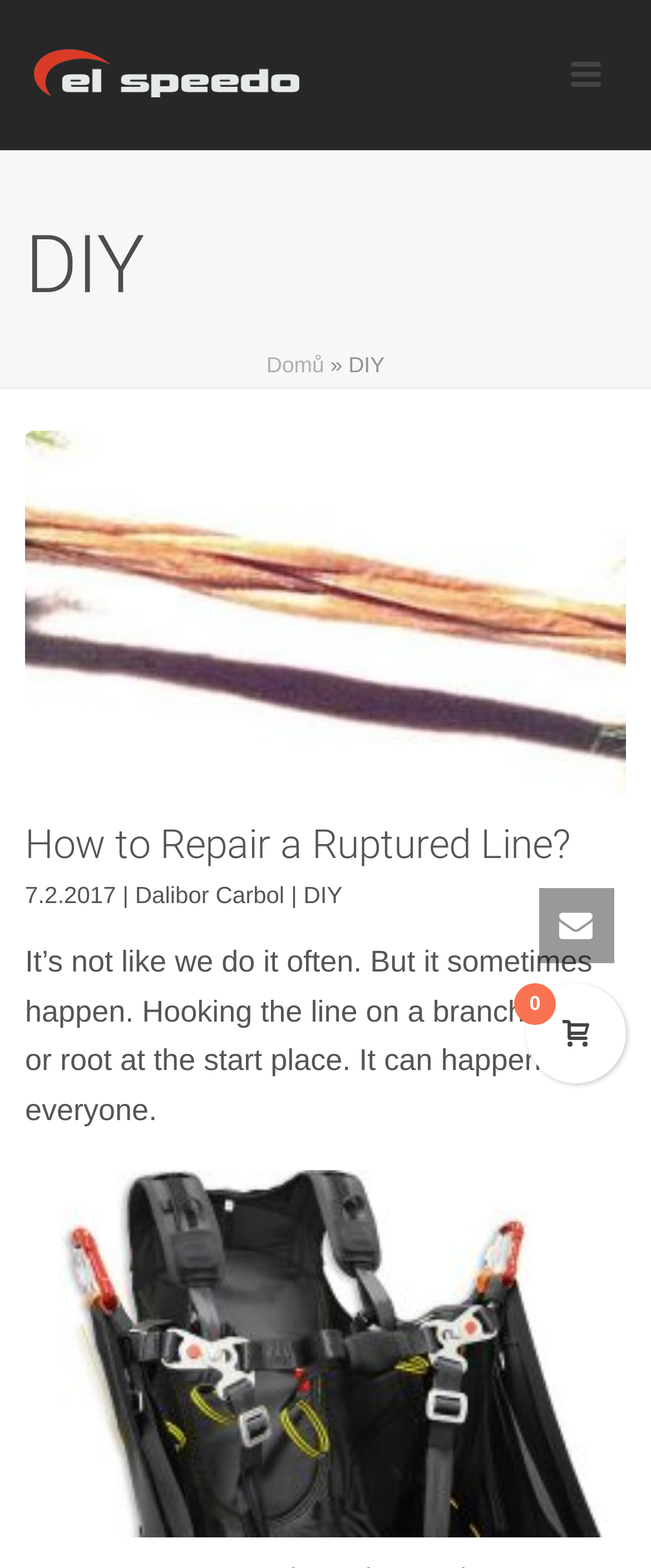What is the main topic of the article?
Using the screenshot, give a one-word or short phrase answer.

Paragliding